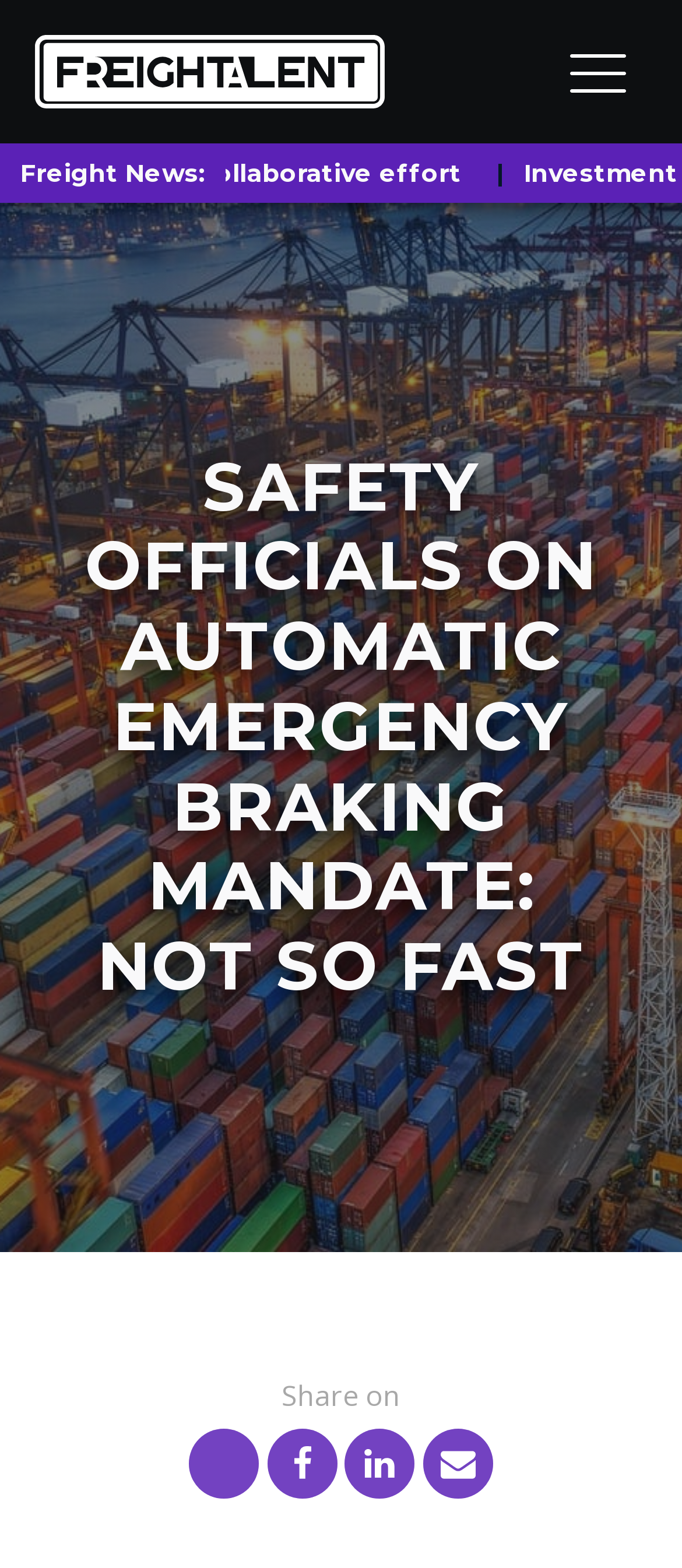Is there a way to submit news on this website?
Using the visual information, answer the question in a single word or phrase.

Yes